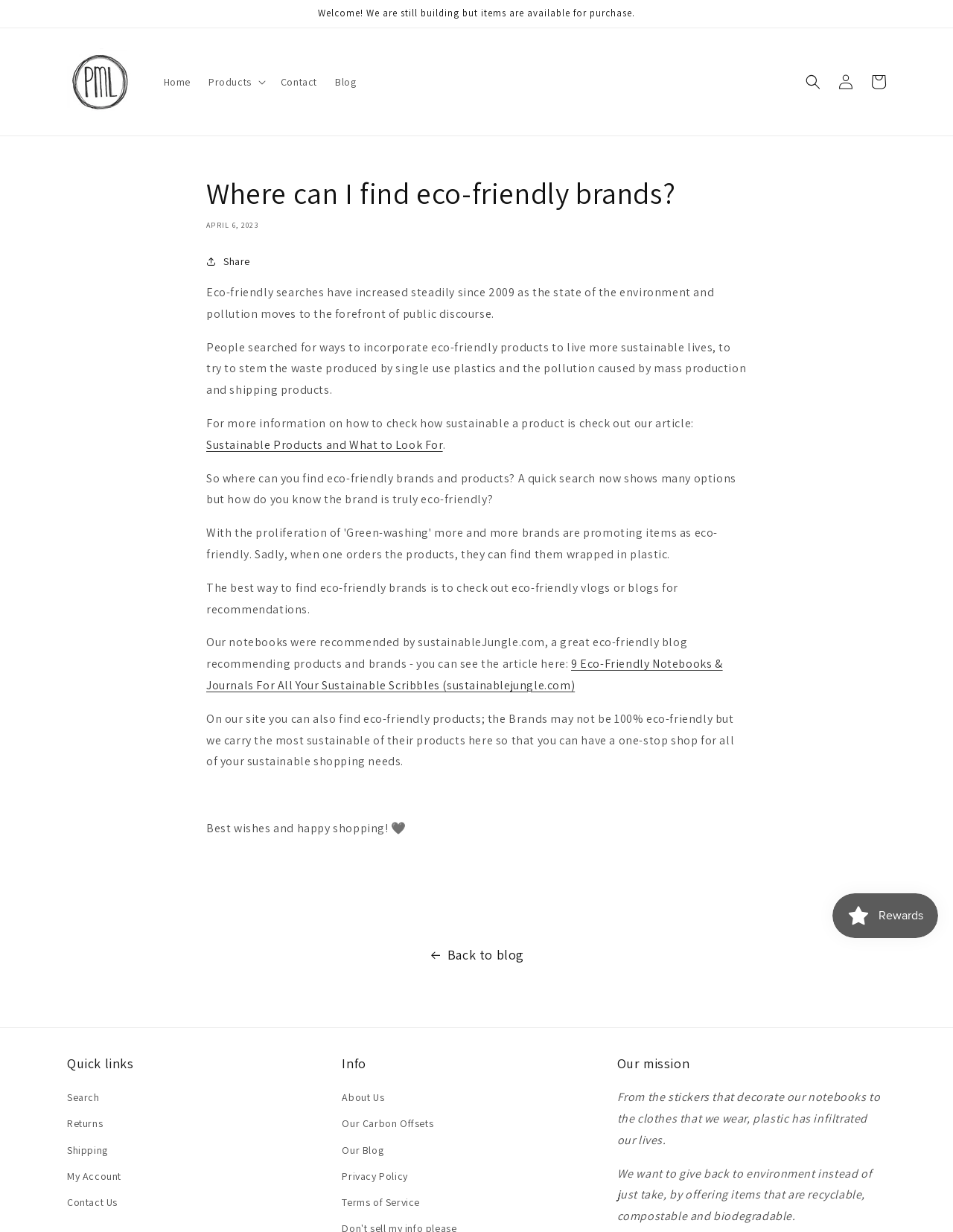Can you extract the headline from the webpage for me?

Where can I find eco-friendly brands?